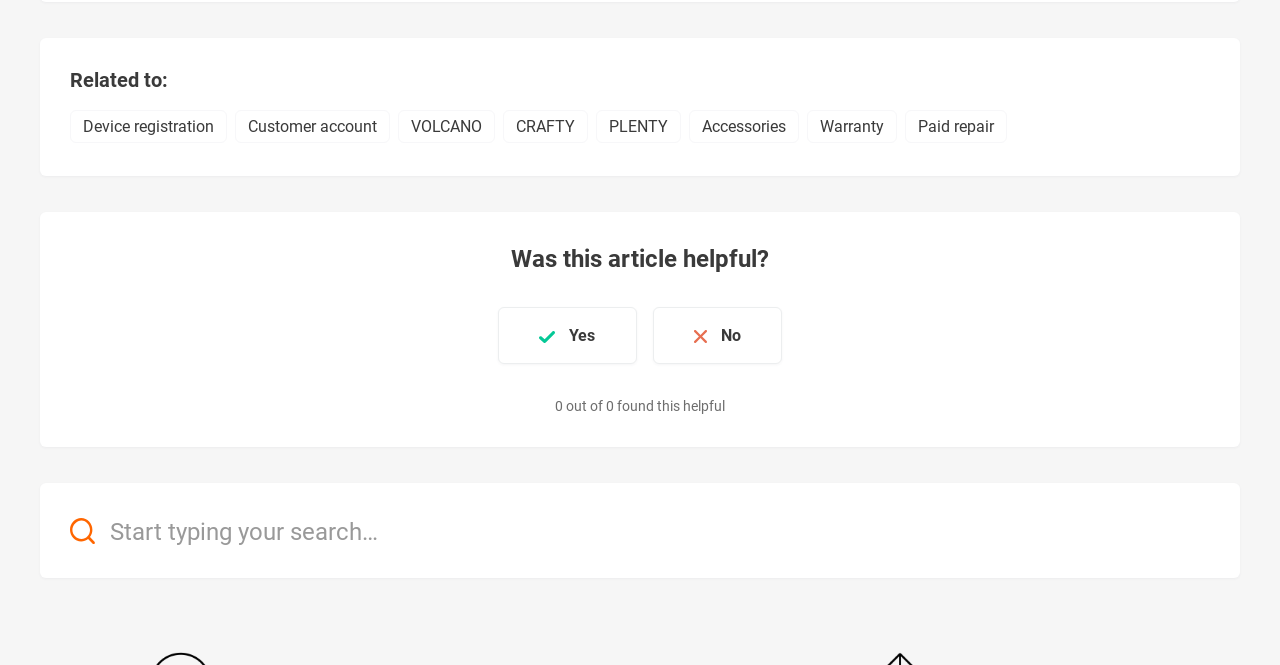How many links are there under 'Related to:'? From the image, respond with a single word or brief phrase.

9